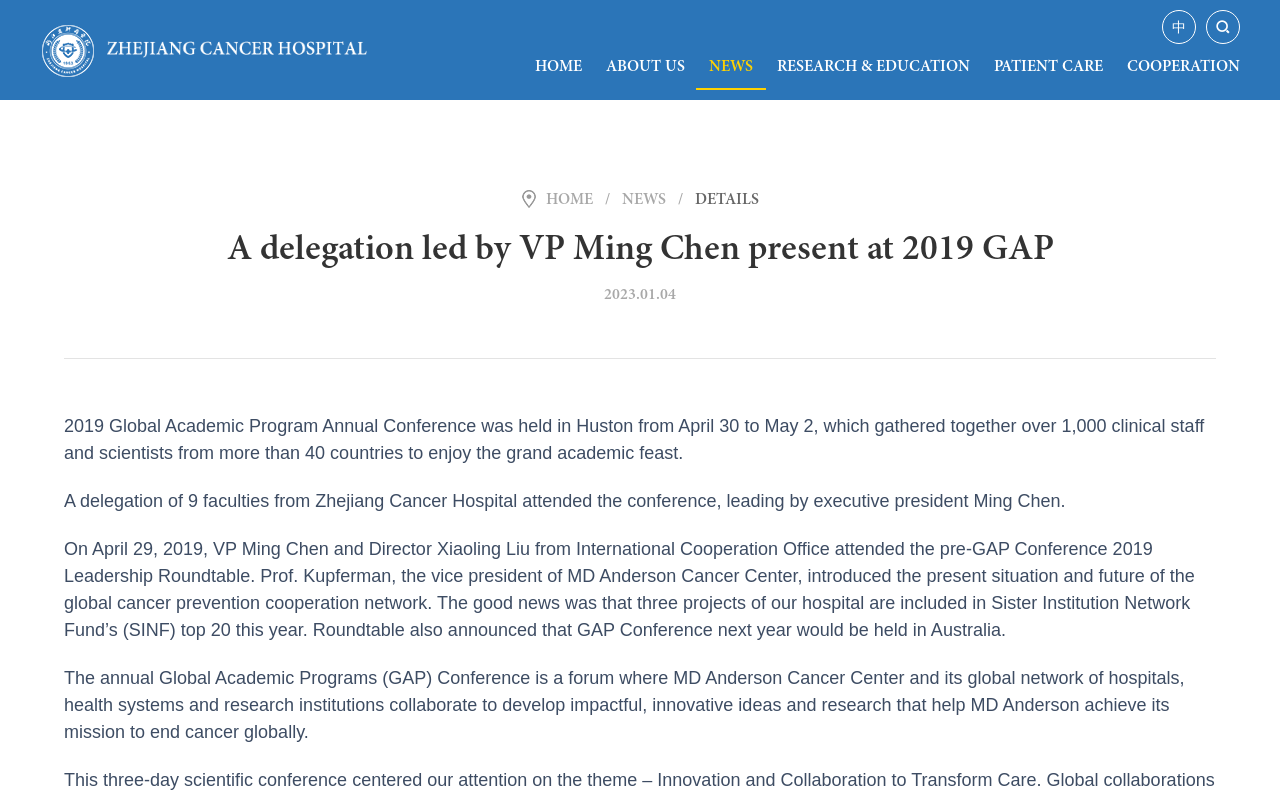Please specify the bounding box coordinates of the element that should be clicked to execute the given instruction: 'Click PATIENT CARE'. Ensure the coordinates are four float numbers between 0 and 1, expressed as [left, top, right, bottom].

[0.767, 0.055, 0.871, 0.113]